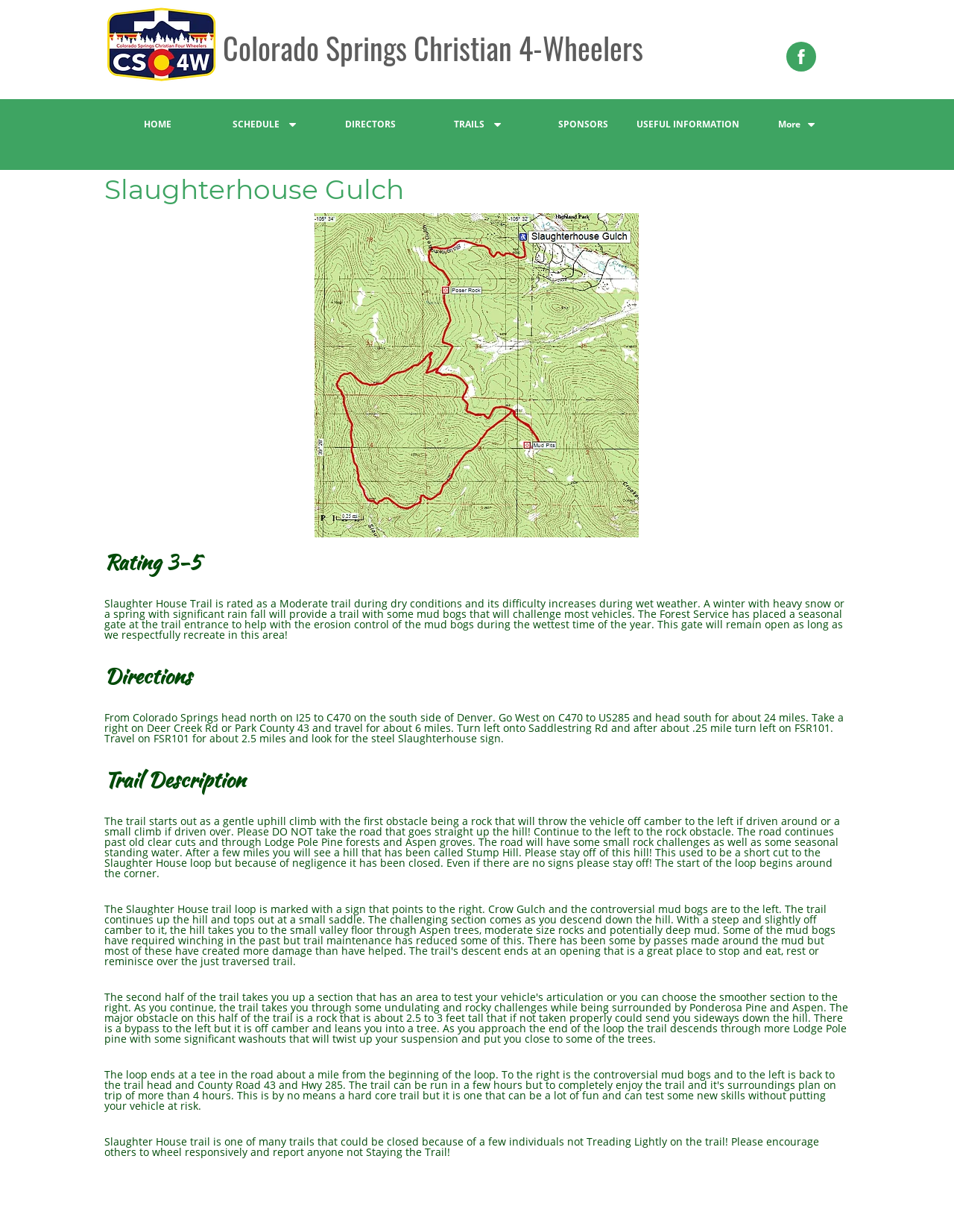Where do you turn left to get to FSR101?
Using the image as a reference, answer the question with a short word or phrase.

Saddlestring Rd